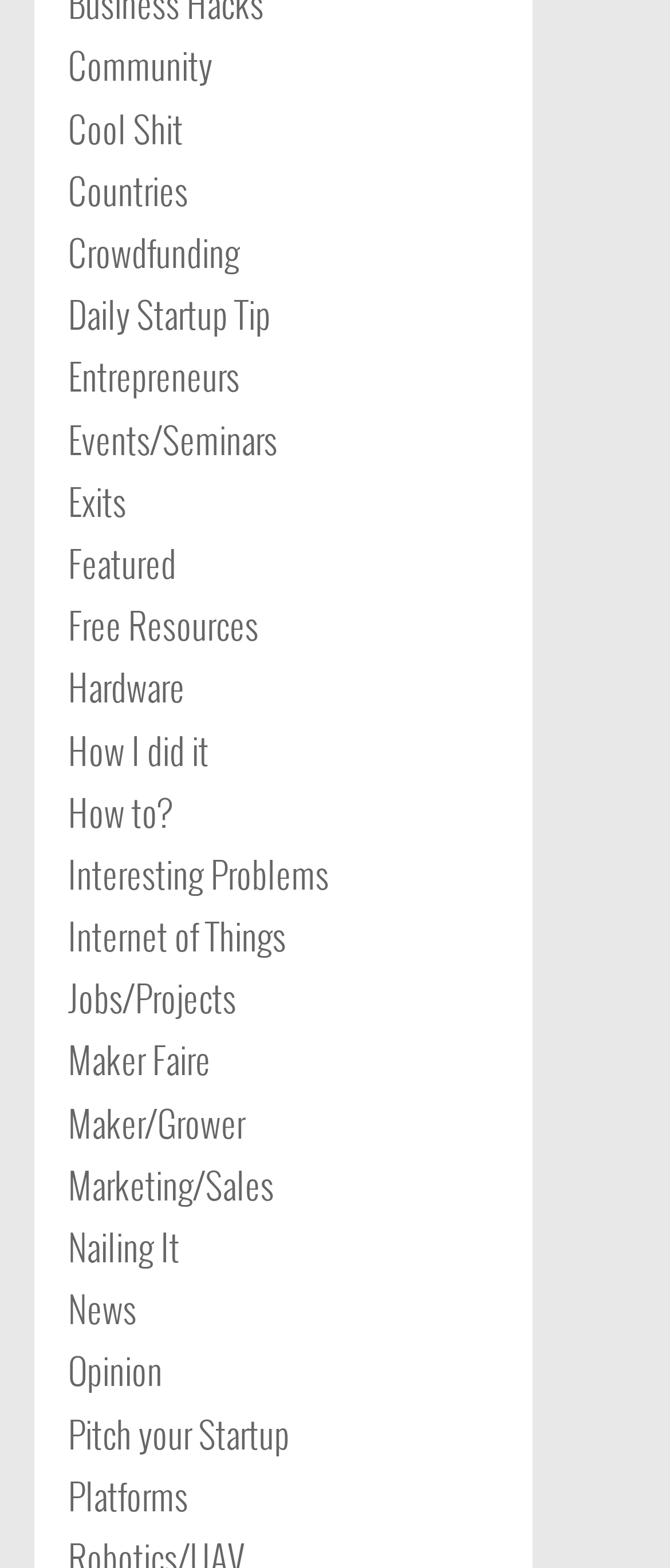Find and indicate the bounding box coordinates of the region you should select to follow the given instruction: "View community page".

[0.101, 0.025, 0.317, 0.059]